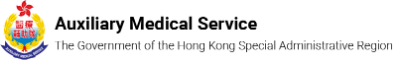Using the details in the image, give a detailed response to the question below:
What is the affiliation of the Auxiliary Medical Service?

The affiliation of the Auxiliary Medical Service can be determined by analyzing the design of the logo, which incorporates elements that emphasize its medical and governmental affiliation, as stated in the caption.